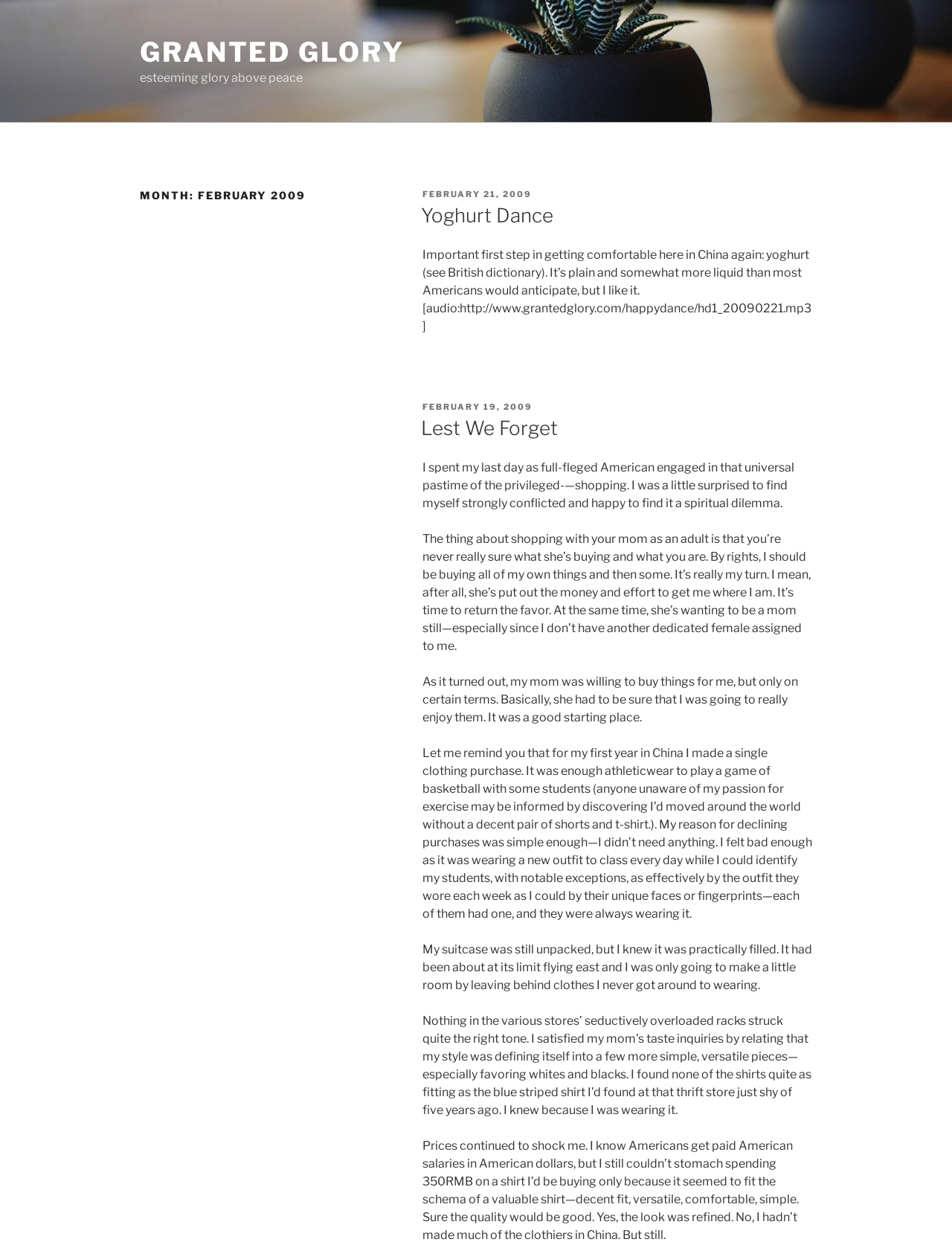Use one word or a short phrase to answer the question provided: 
What is the color favored by the author?

Whites and blacks